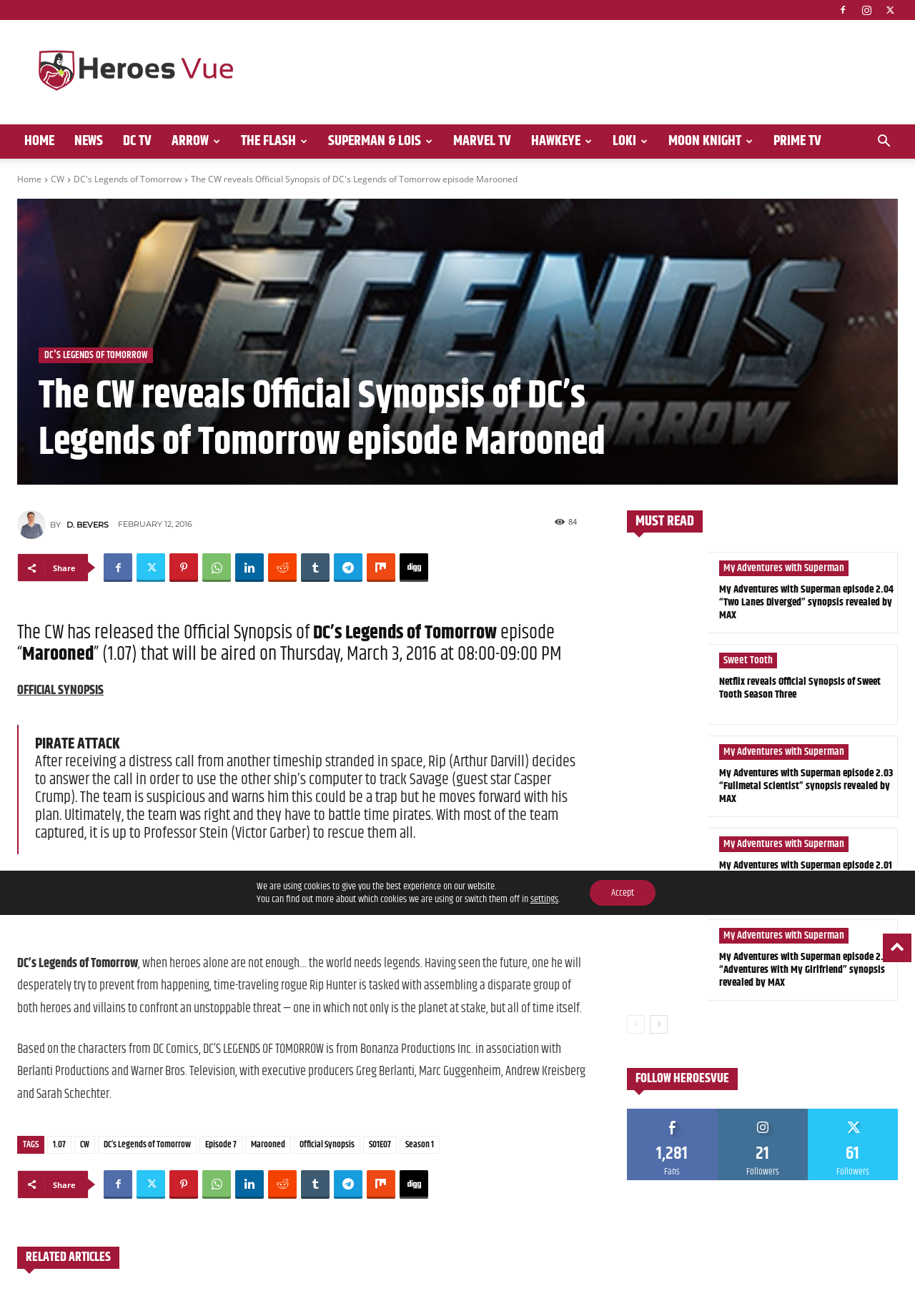Give a concise answer of one word or phrase to the question: 
What is the title of the article?

The CW has released the Official Synopsis of DC’s Legends of Tomorrow episode “Marooned” (1.07)